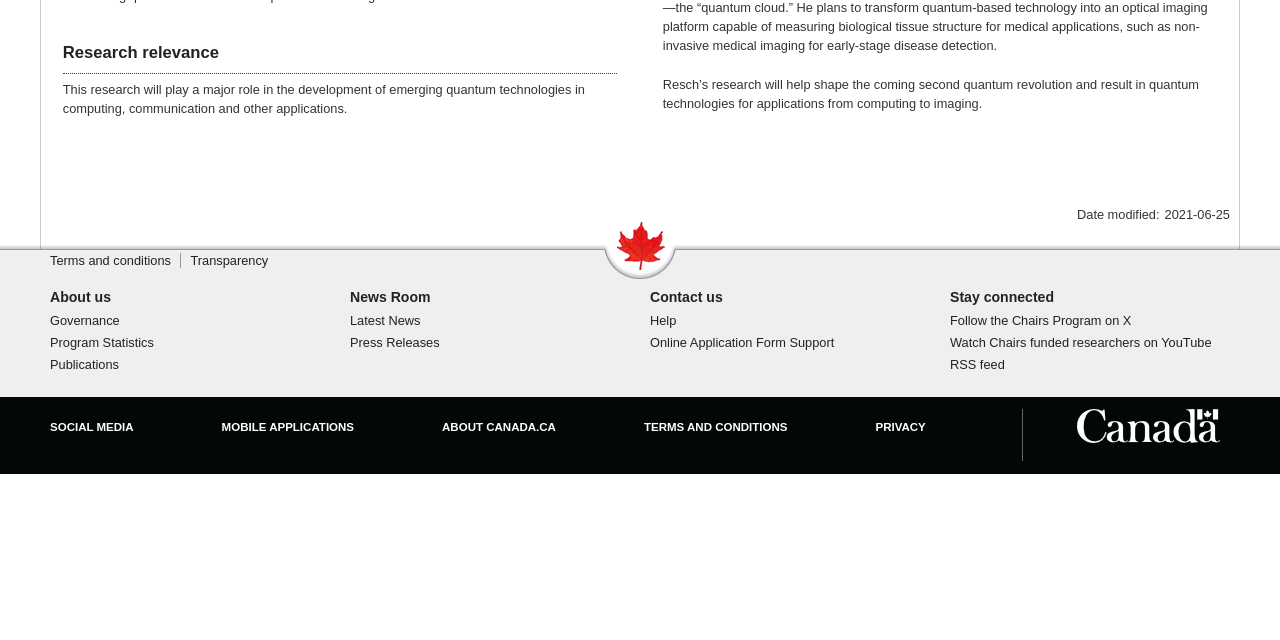Identify the bounding box for the UI element specified in this description: "Terms and conditions". The coordinates must be four float numbers between 0 and 1, formatted as [left, top, right, bottom].

[0.503, 0.658, 0.615, 0.676]